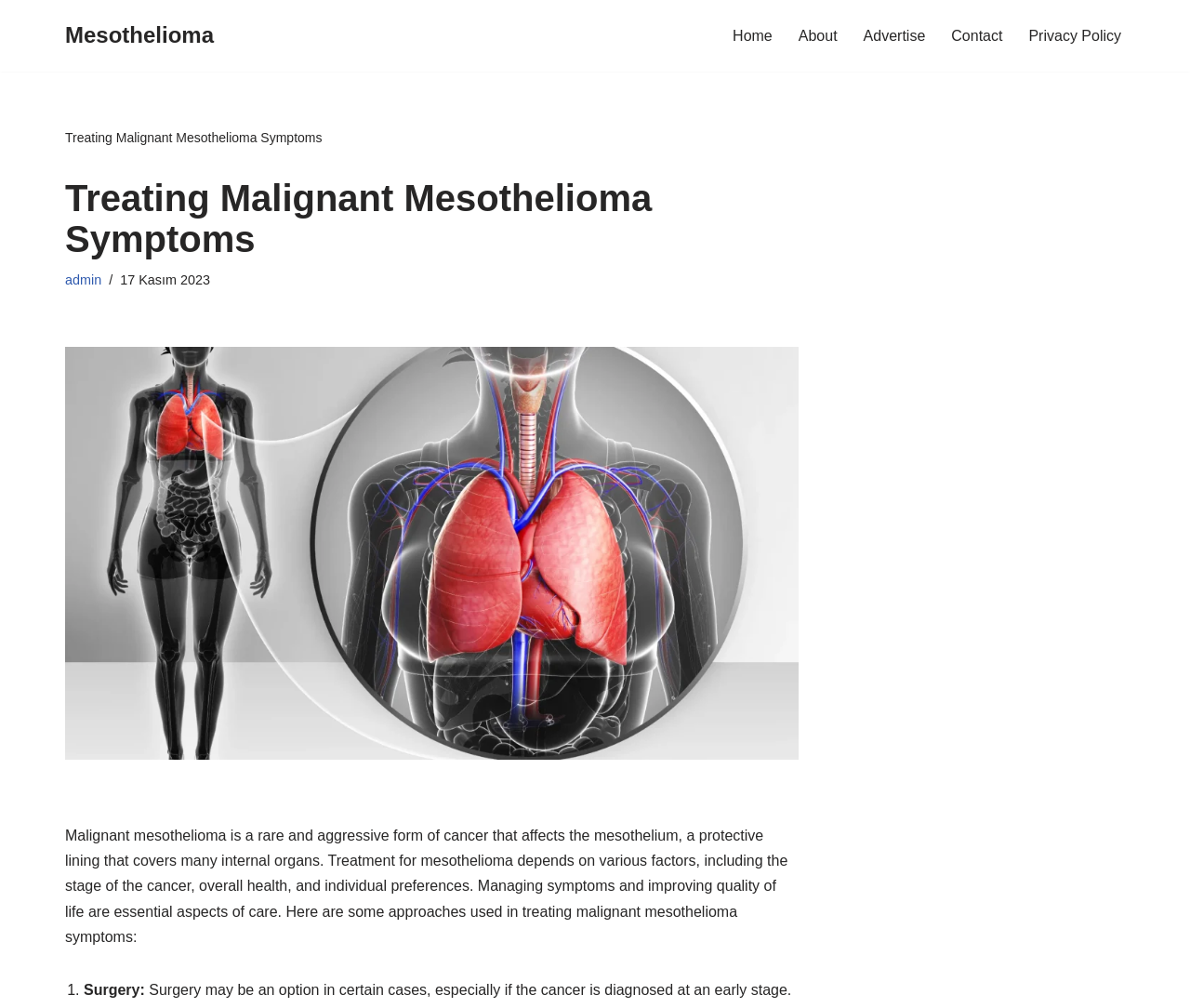Respond with a single word or phrase:
How many internal organs are covered by the mesothelium?

Many